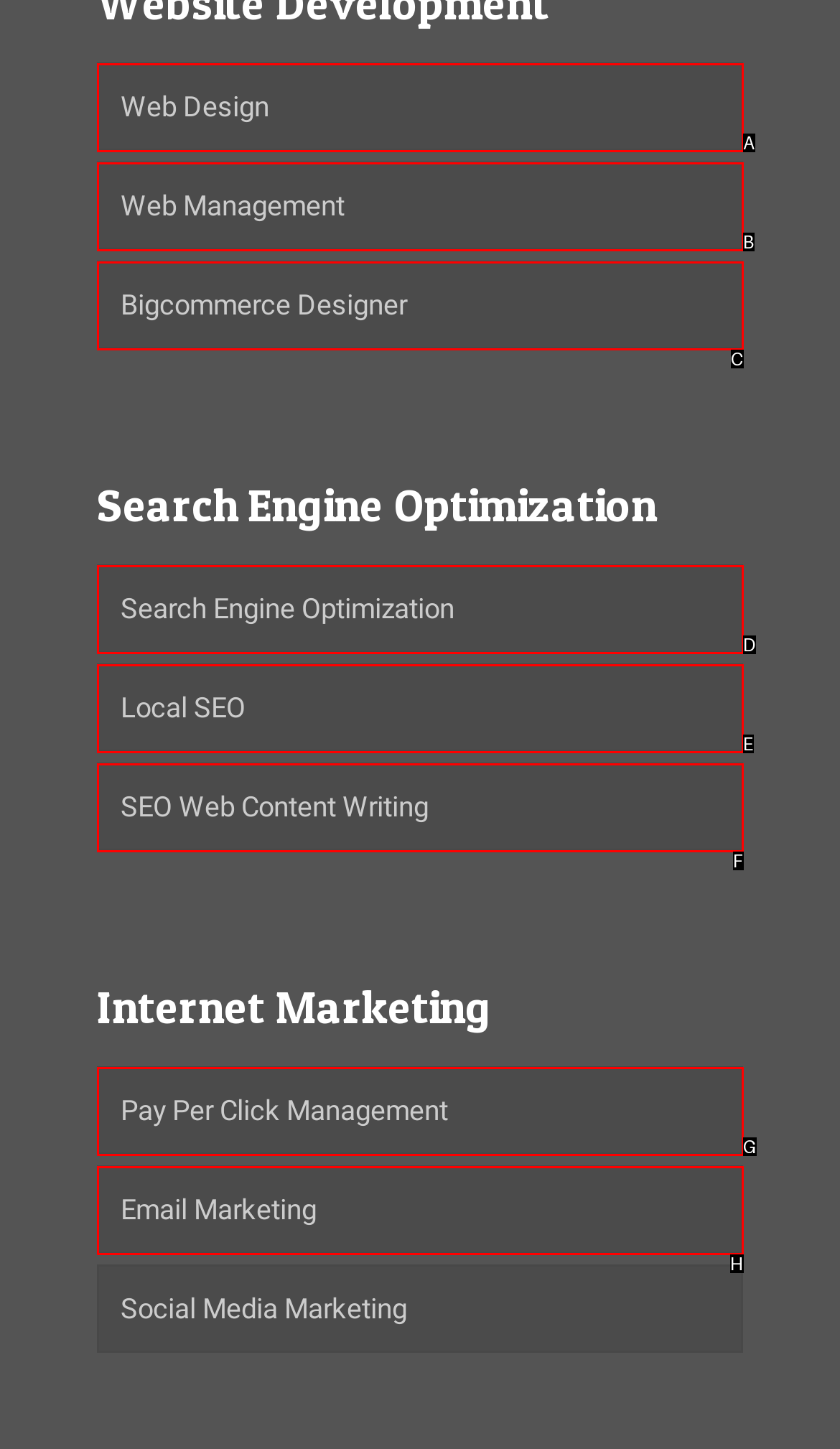Given the description: Web Design, identify the HTML element that fits best. Respond with the letter of the correct option from the choices.

A